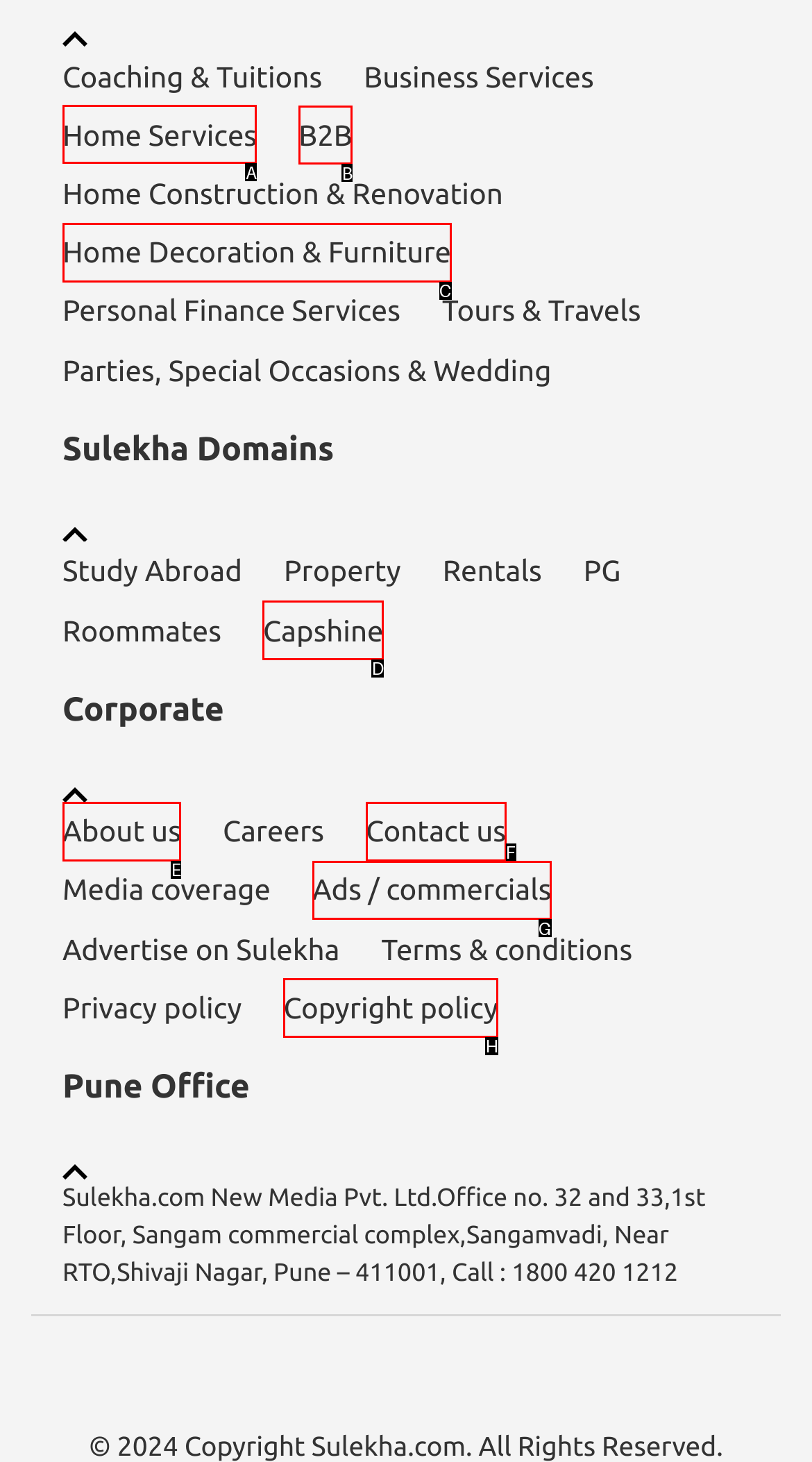Determine which UI element I need to click to achieve the following task: Click on Home Services Provide your answer as the letter of the selected option.

A